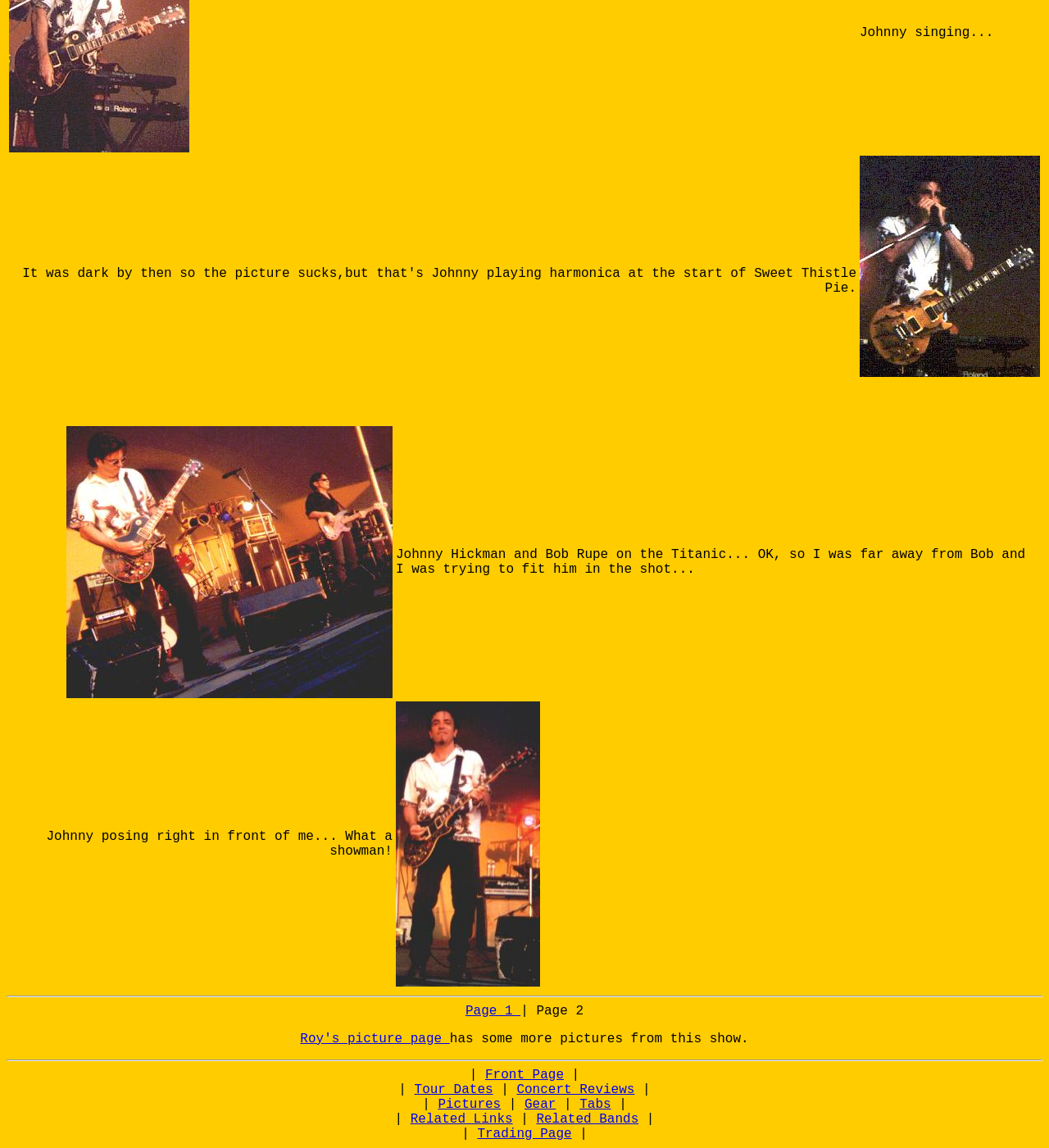Using the given description, provide the bounding box coordinates formatted as (top-left x, top-left y, bottom-right x, bottom-right y), with all values being floating point numbers between 0 and 1. Description: Gear

[0.5, 0.956, 0.53, 0.969]